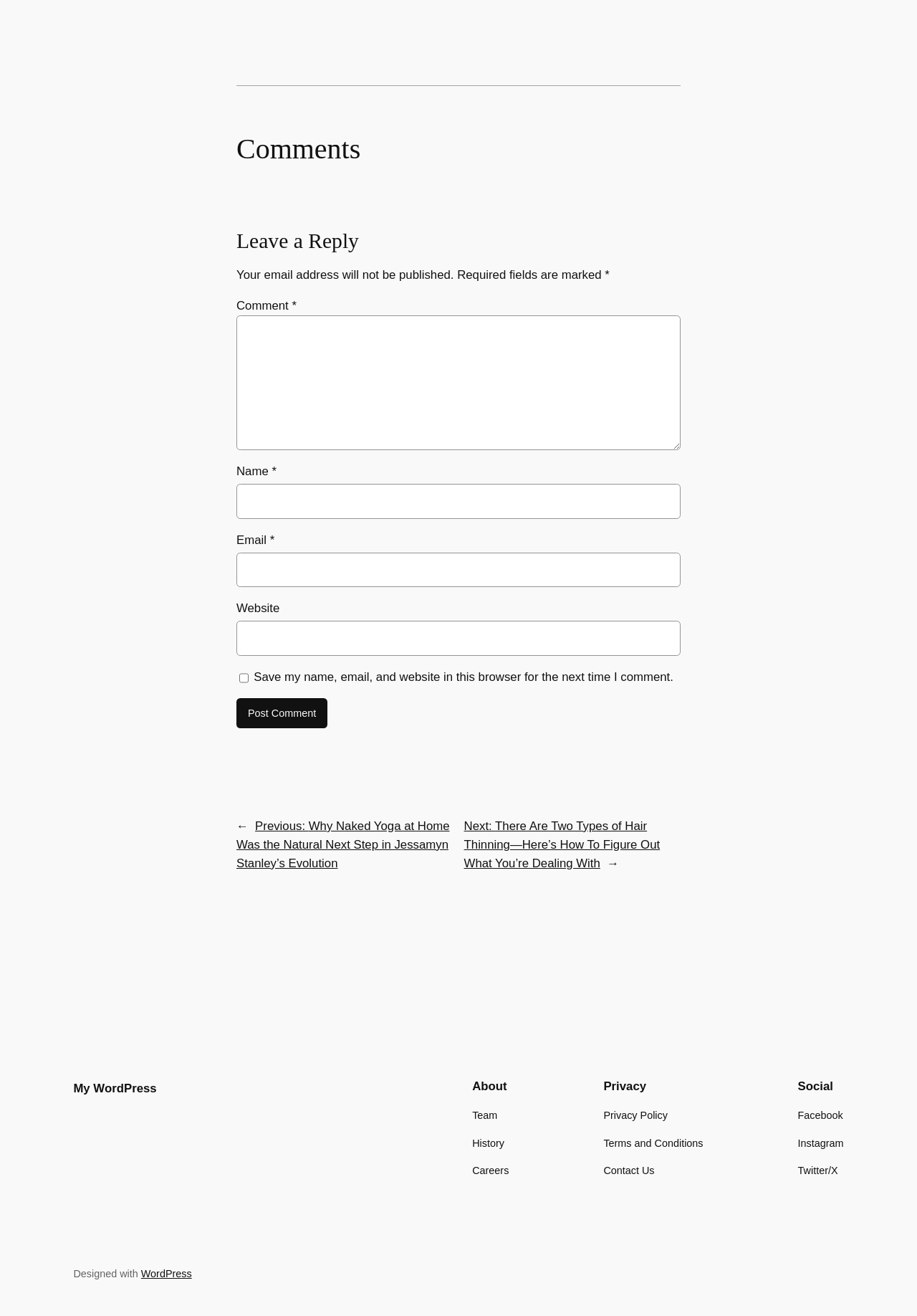Utilize the information from the image to answer the question in detail:
What are the social media platforms linked in the footer?

The social media platforms linked in the footer are Facebook, Instagram, and Twitter/X, as indicated by the links in the 'Social Media' navigation section.